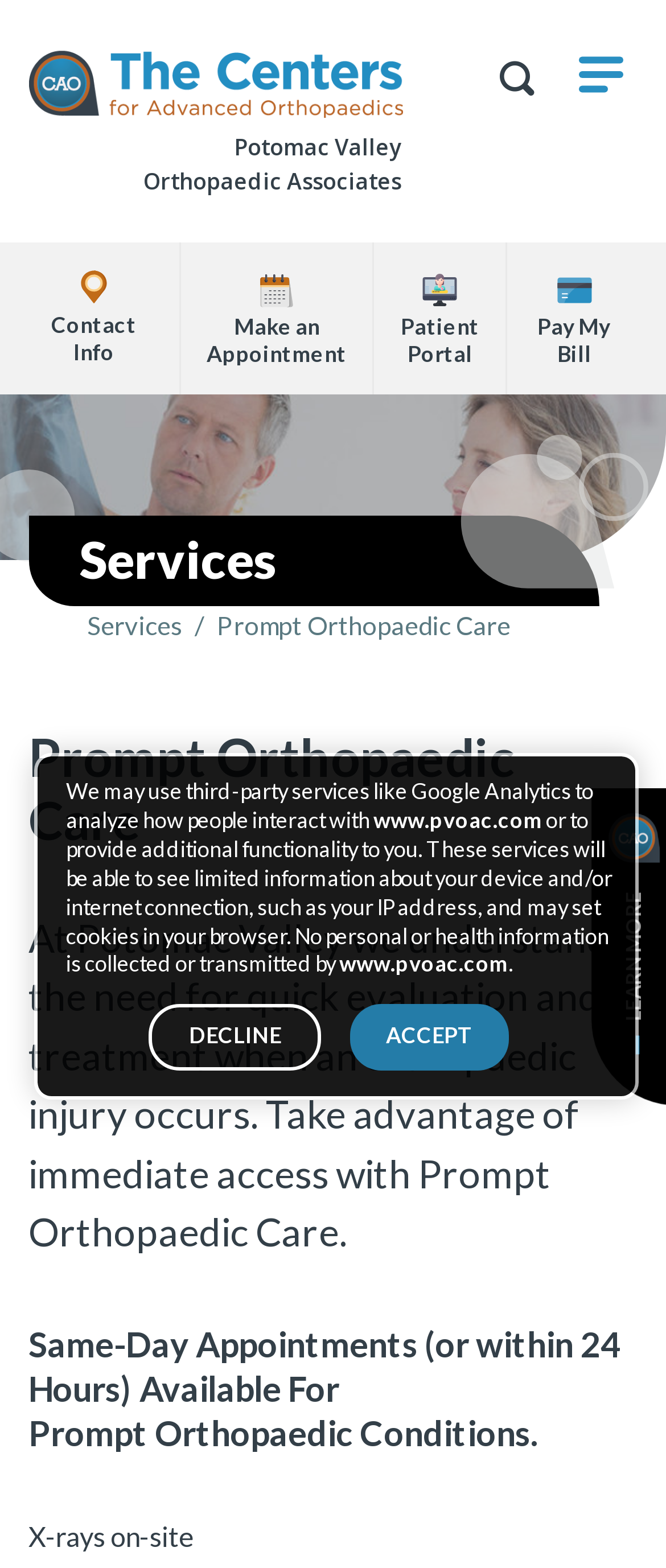What is the name of the orthopaedic care provider?
Refer to the image and give a detailed response to the question.

The name of the orthopaedic care provider can be found in the link 'The Centers for Advanced Orthopaedics Potomac Valley Orthopaedic Associates' at the top of the webpage, which suggests that the webpage is about Potomac Valley Orthopaedic Associates.